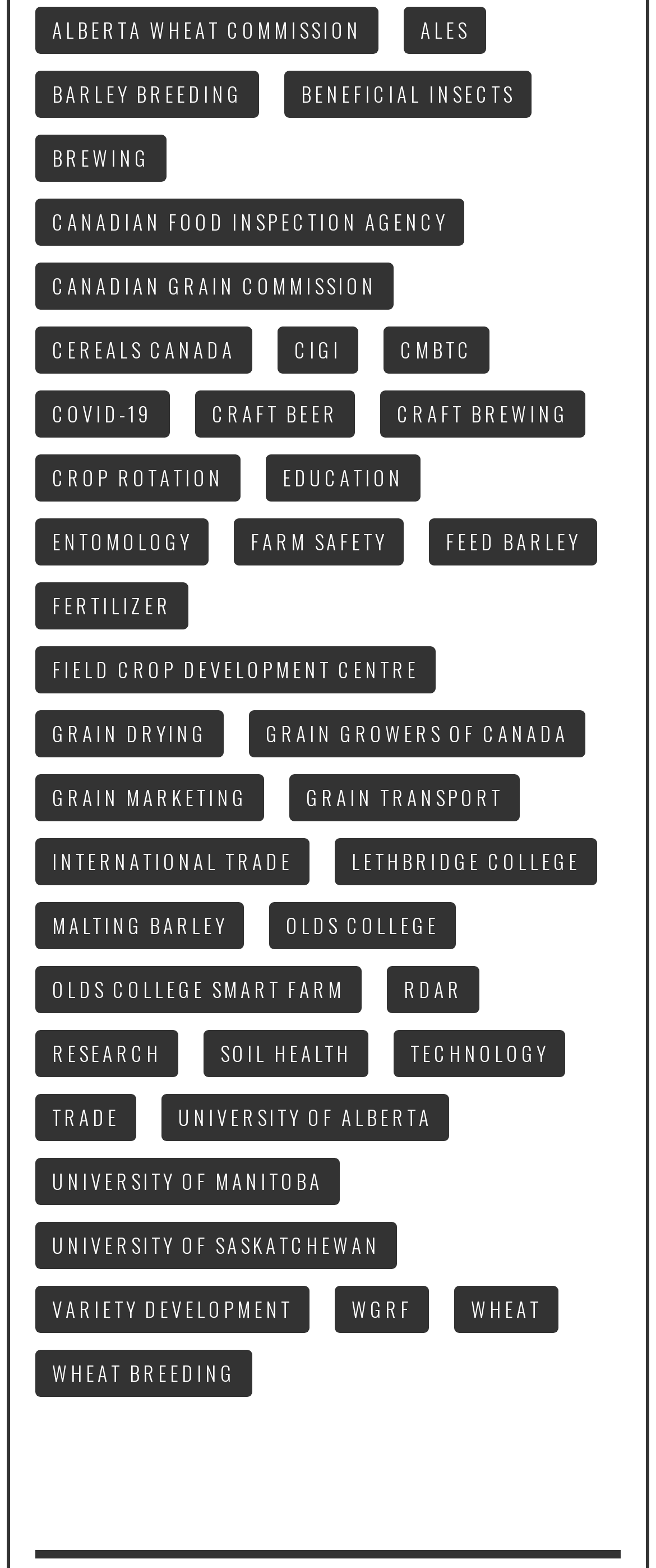How many links have 'COLLEGE' in their text?
Using the image as a reference, answer the question with a short word or phrase.

2